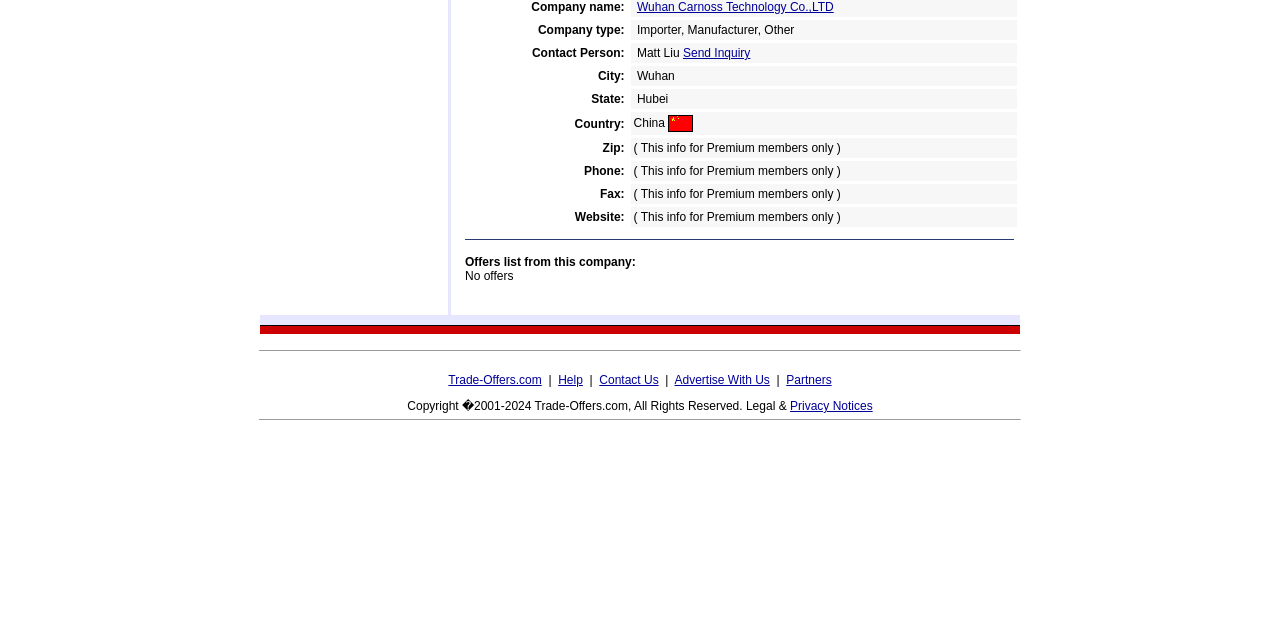Given the element description "Wuhan Carnoss Technology Co.,LTD" in the screenshot, predict the bounding box coordinates of that UI element.

[0.498, 0.0, 0.651, 0.022]